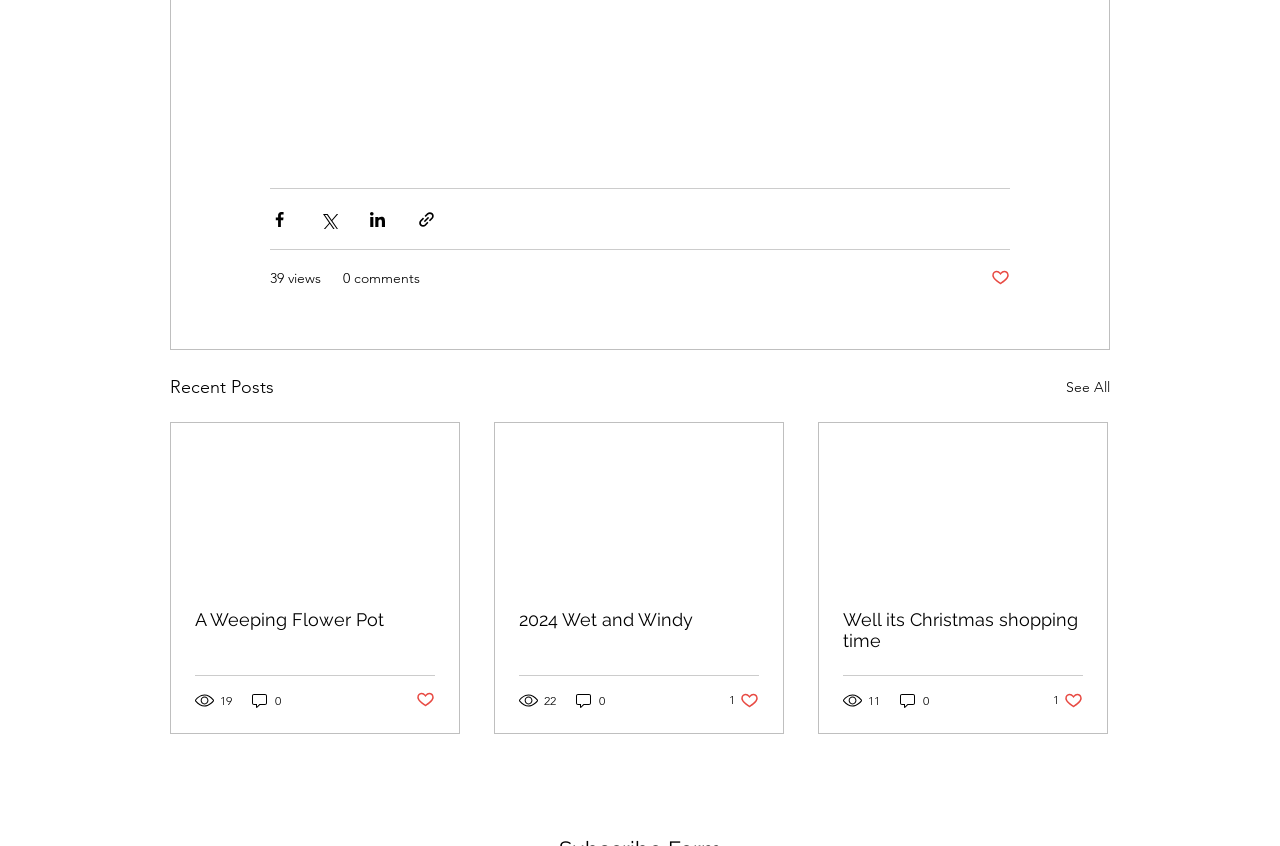Locate the bounding box coordinates of the element I should click to achieve the following instruction: "Like the post".

[0.325, 0.815, 0.34, 0.84]